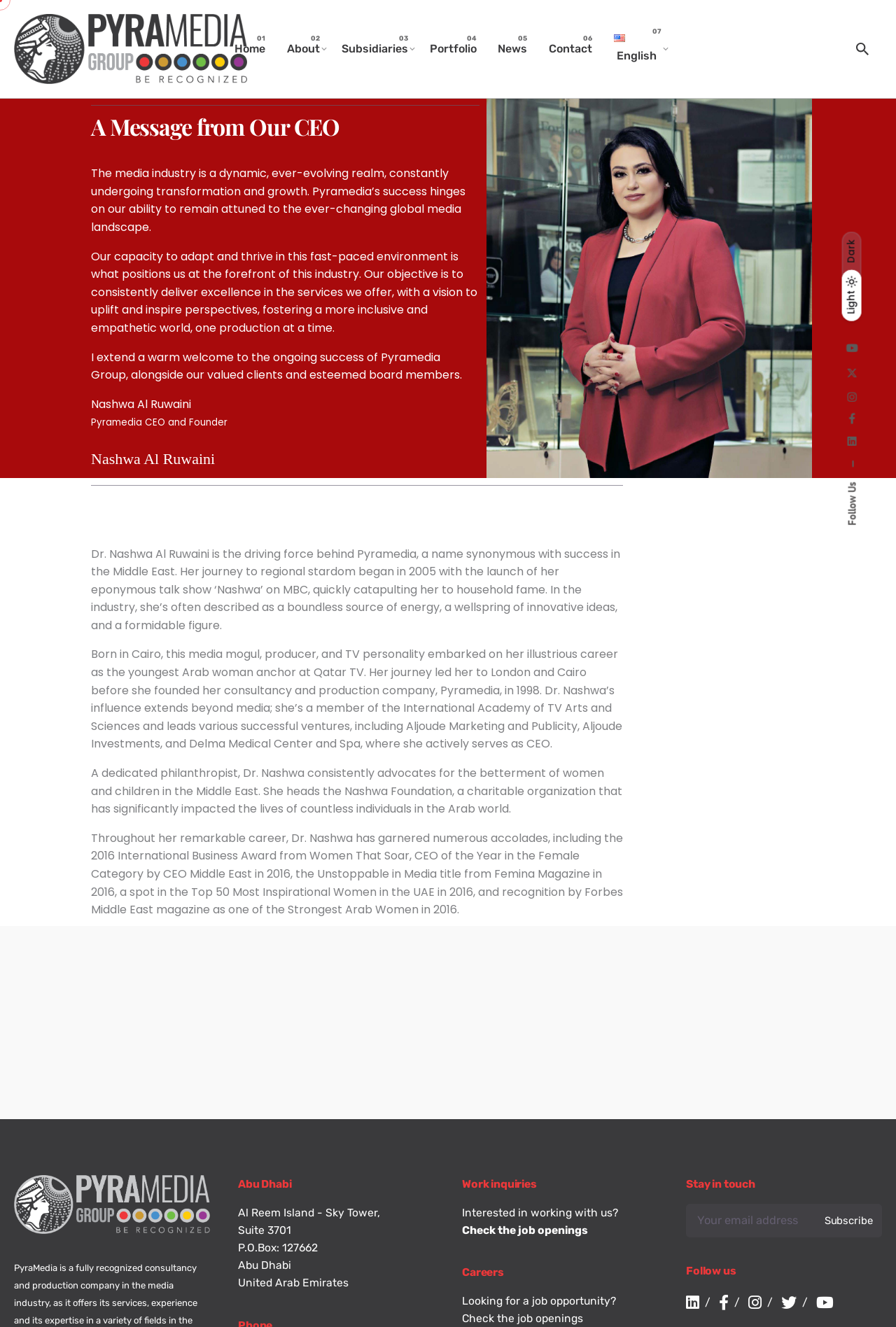Show the bounding box coordinates of the region that should be clicked to follow the instruction: "Subscribe to the newsletter."

[0.909, 0.907, 0.984, 0.932]